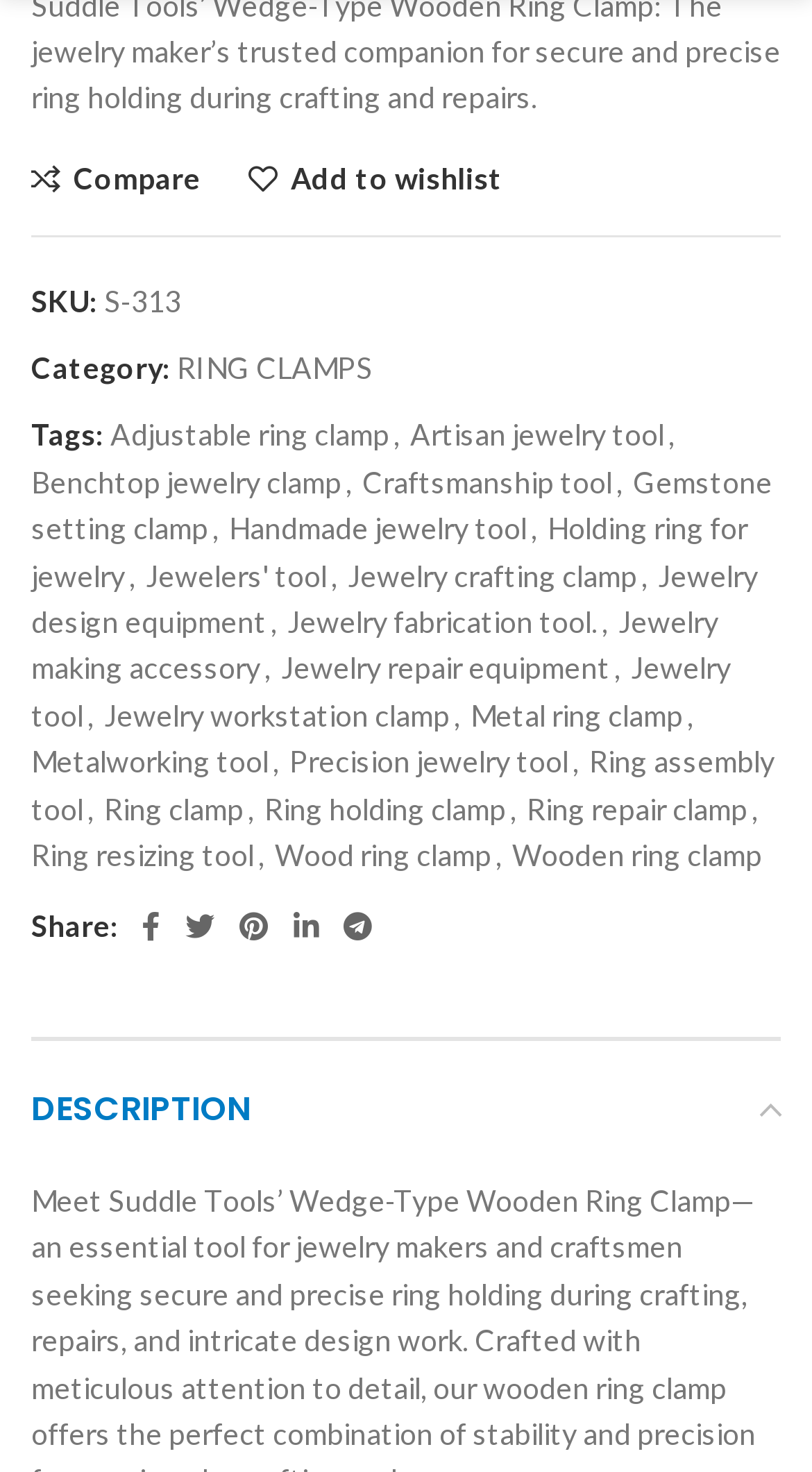How many social media links are available?
Please provide a comprehensive answer based on the contents of the image.

The social media links are located at the bottom of the page, and they include Facebook, Twitter, Pinterest, Linkedin, and Telegram. By counting these links, we can determine that there are 5 social media links available.